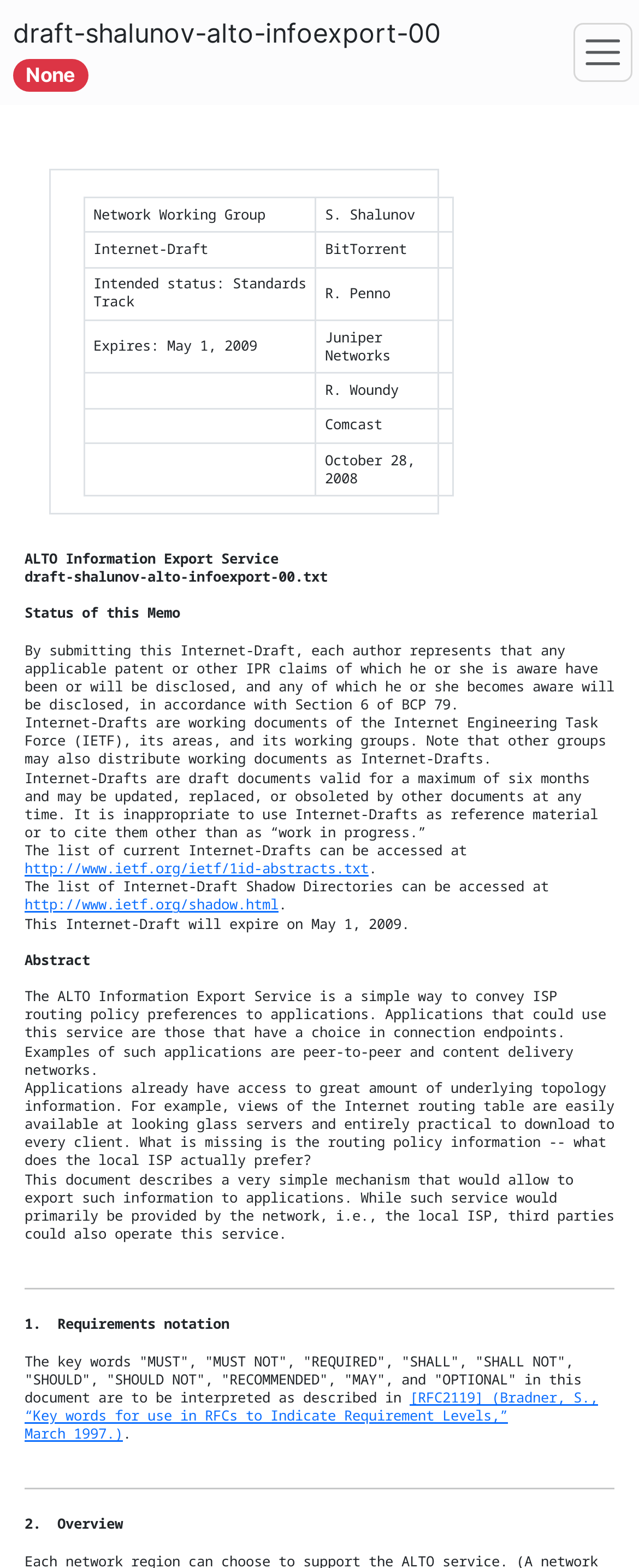What is missing from the underlying topology information available to applications?
Based on the image, answer the question in a detailed manner.

The webpage explains that applications already have access to great amounts of underlying topology information, such as views of the Internet routing table. However, what is missing is the routing policy information, which is what the local ISP actually prefers. This is evident from the section explaining the need for the ALTO Information Export Service.